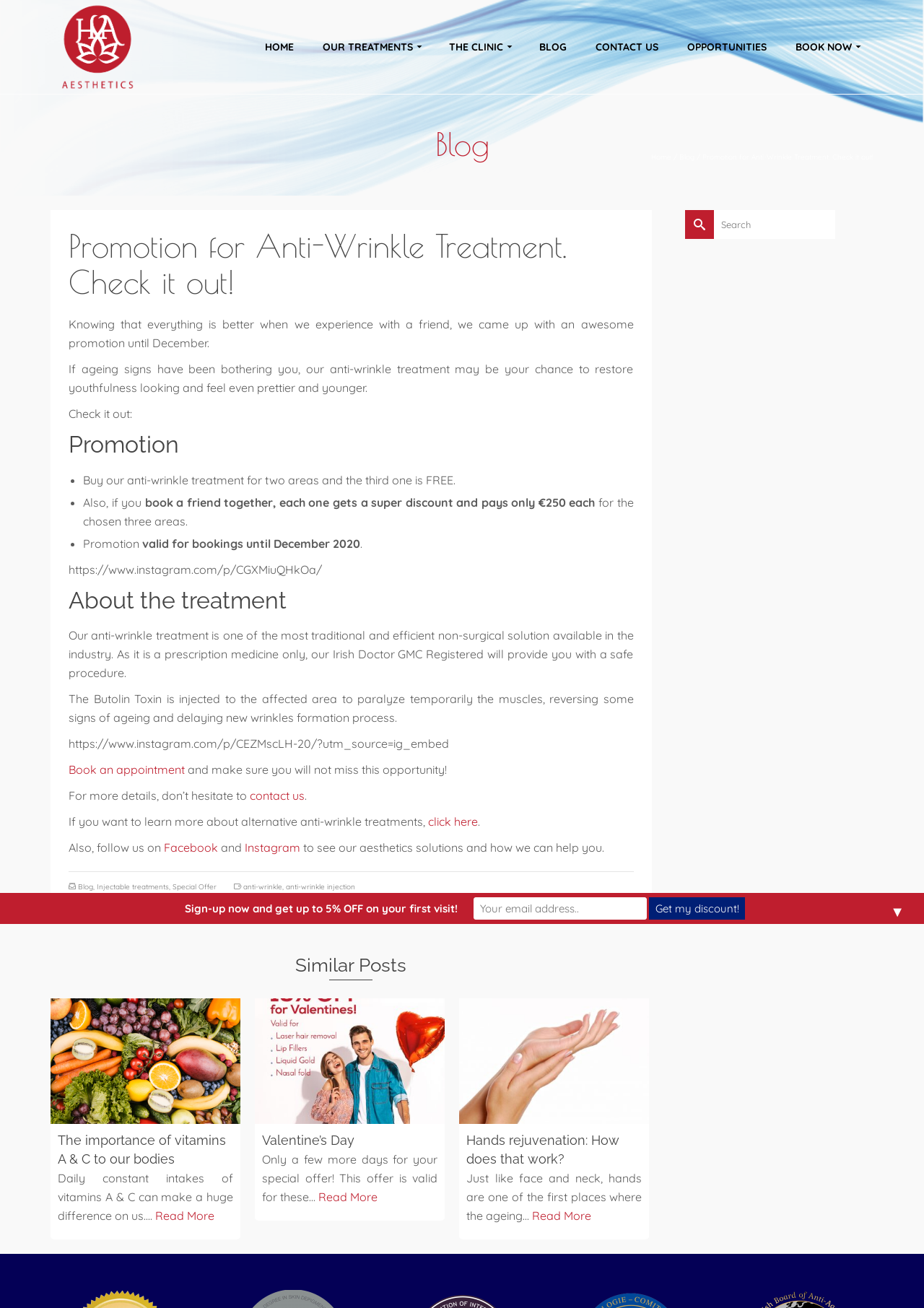Please give a succinct answer to the question in one word or phrase:
What is the deadline for booking the anti-wrinkle treatment promotion?

December 2020